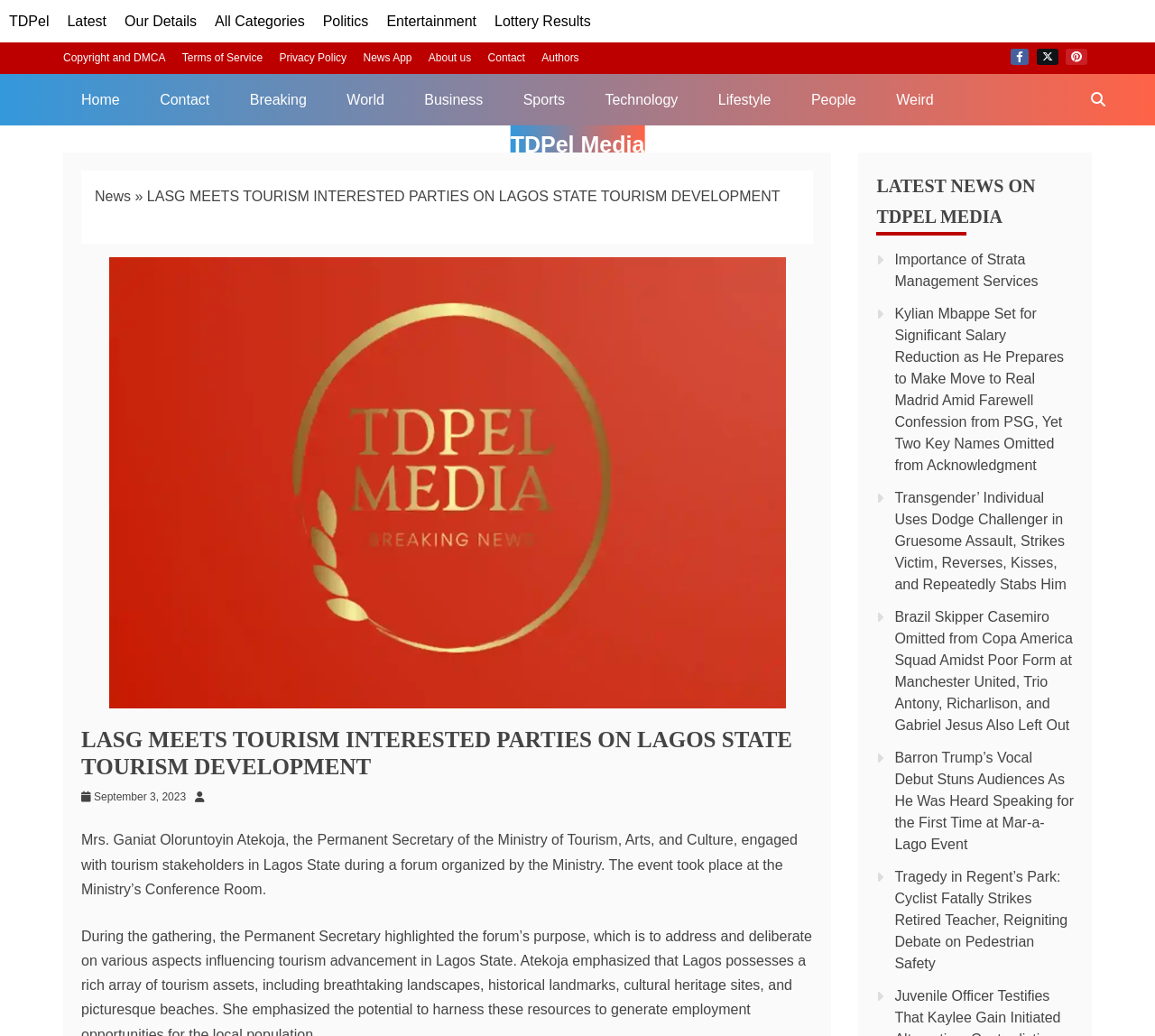Using the provided element description "Lottery Results", determine the bounding box coordinates of the UI element.

[0.428, 0.013, 0.511, 0.028]